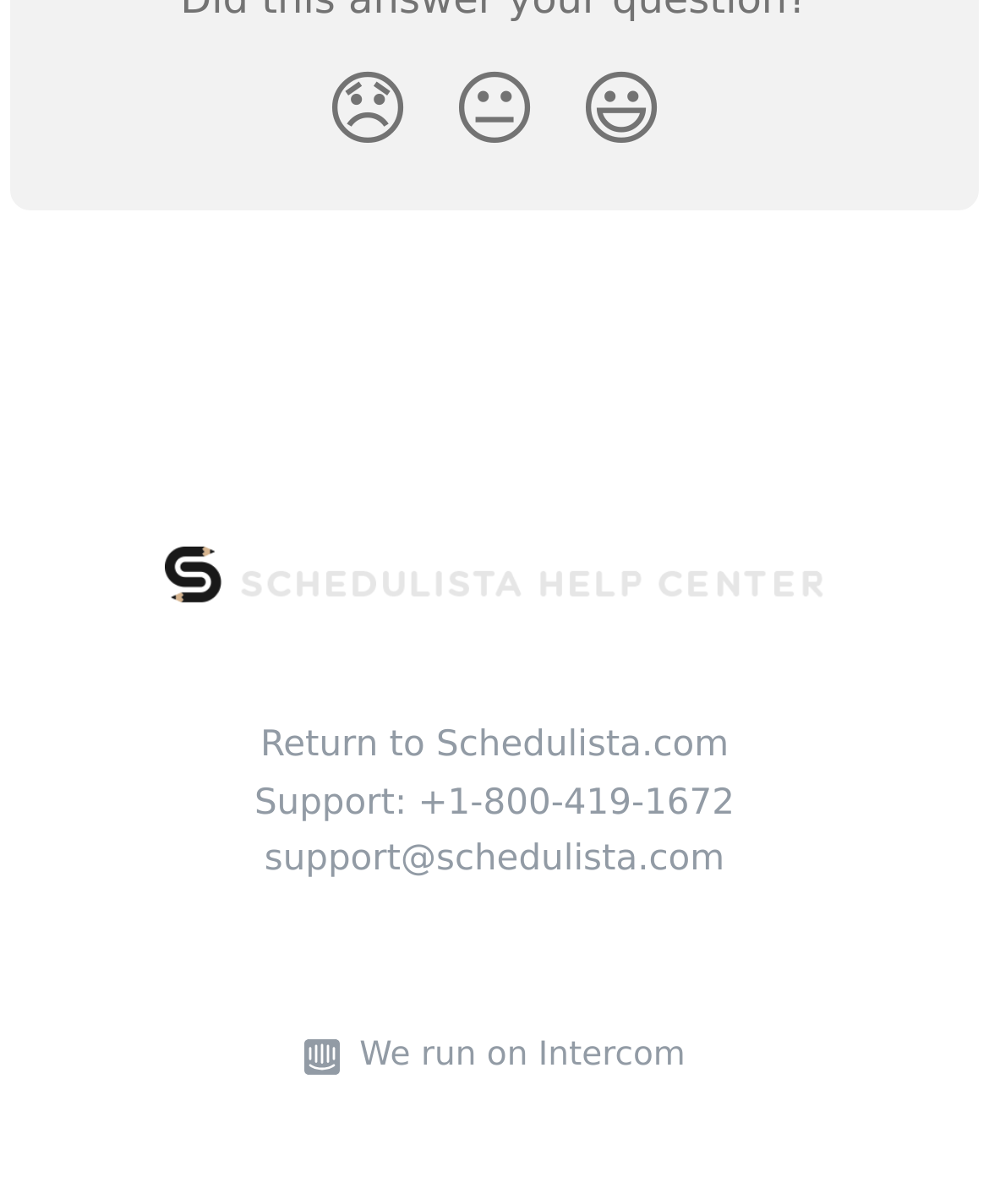From the element description http://knowledgecommons.lakeheadu.ca/handle/2453/4750, predict the bounding box coordinates of the UI element. The coordinates must be specified in the format (top-left x, top-left y, bottom-right x, bottom-right y) and should be within the 0 to 1 range.

None